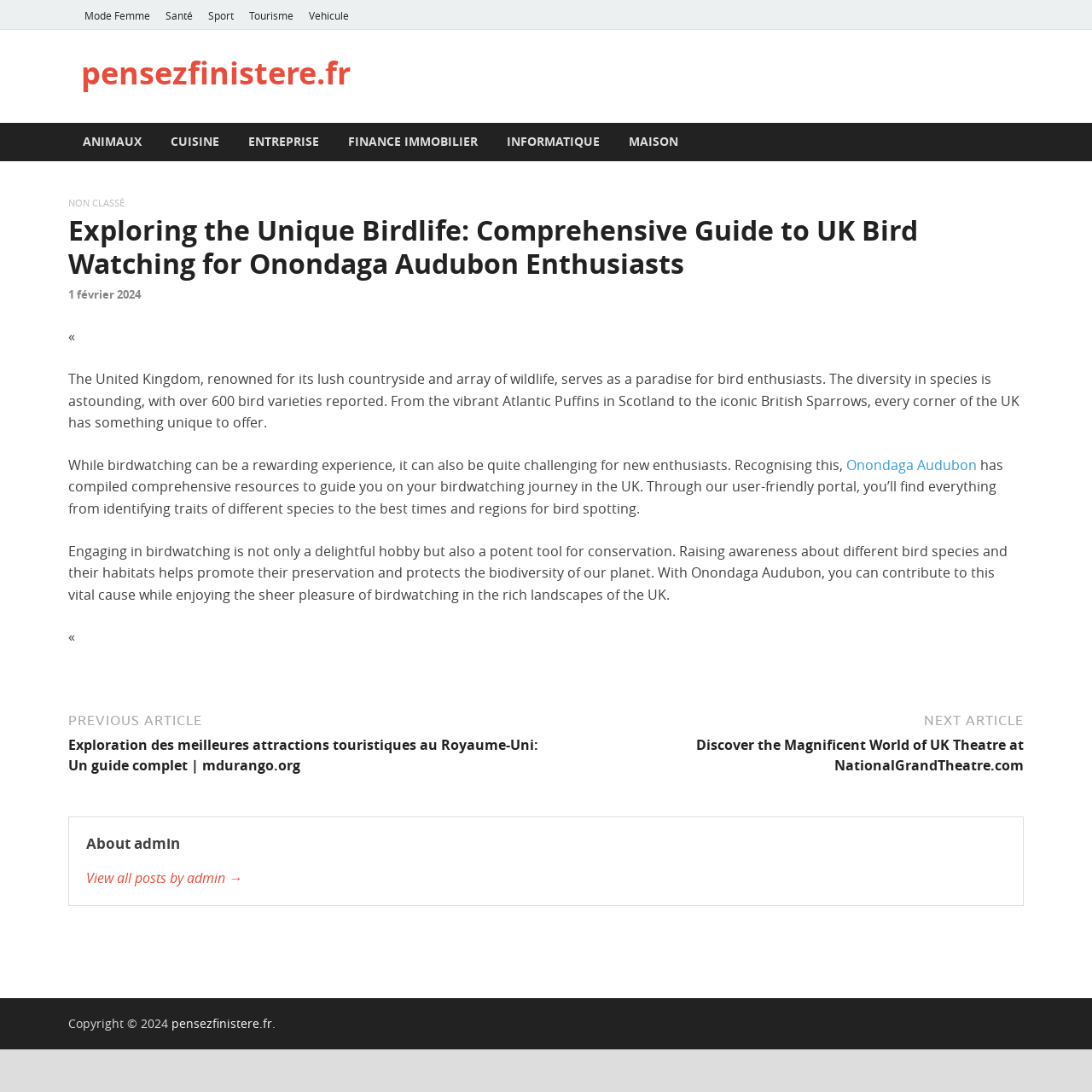Respond to the question below with a single word or phrase:
What is the name of the organization providing resources for birdwatching?

Onondaga Audubon